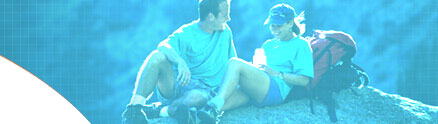What is the backdrop of the image?
Using the visual information, reply with a single word or short phrase.

A scenic landscape